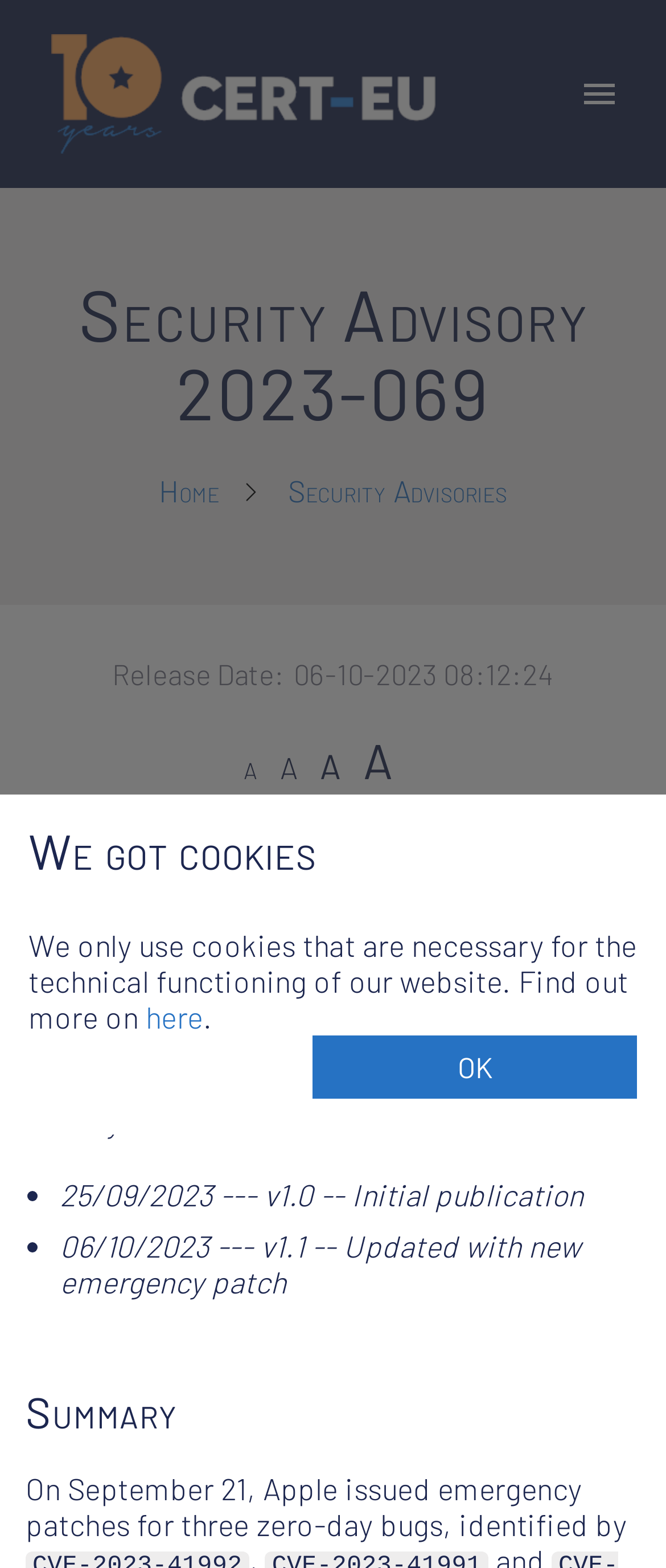What is the purpose of the cookies used on this website?
Refer to the image and respond with a one-word or short-phrase answer.

Technical functioning